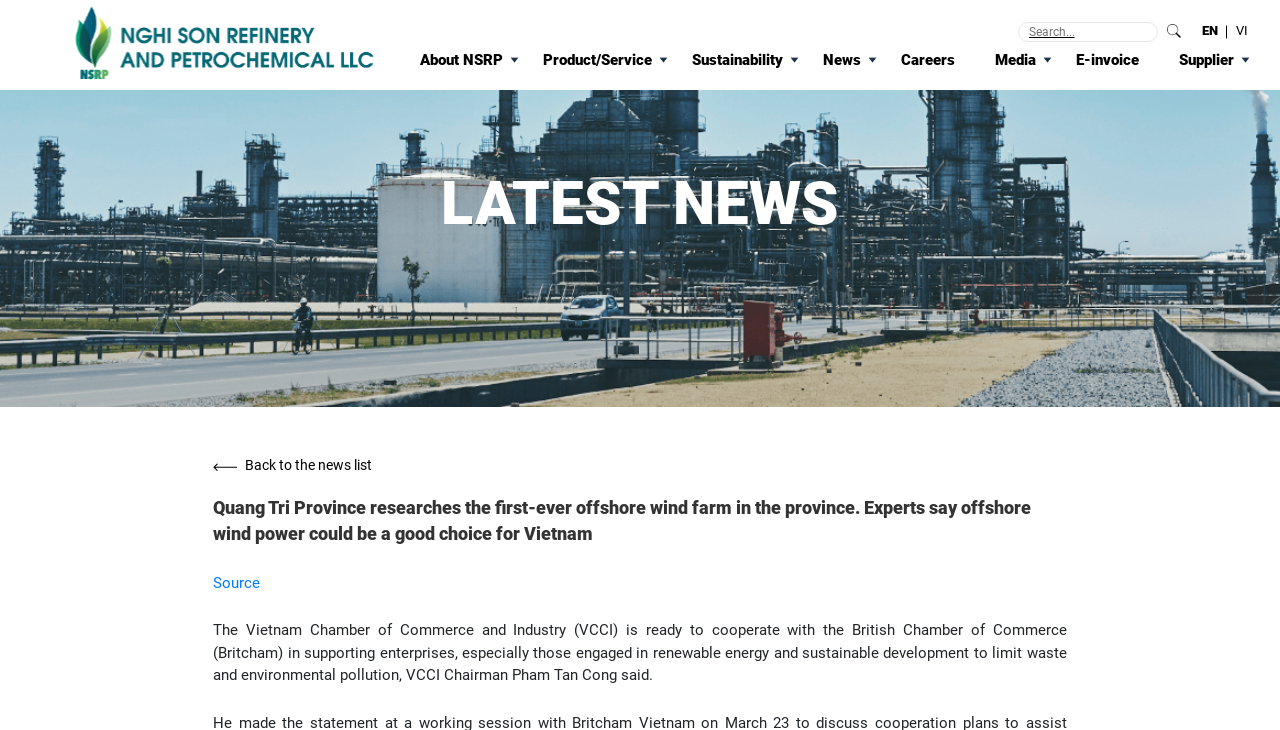Locate the bounding box coordinates of the clickable region to complete the following instruction: "Go back to the news list."

[0.167, 0.624, 0.833, 0.653]